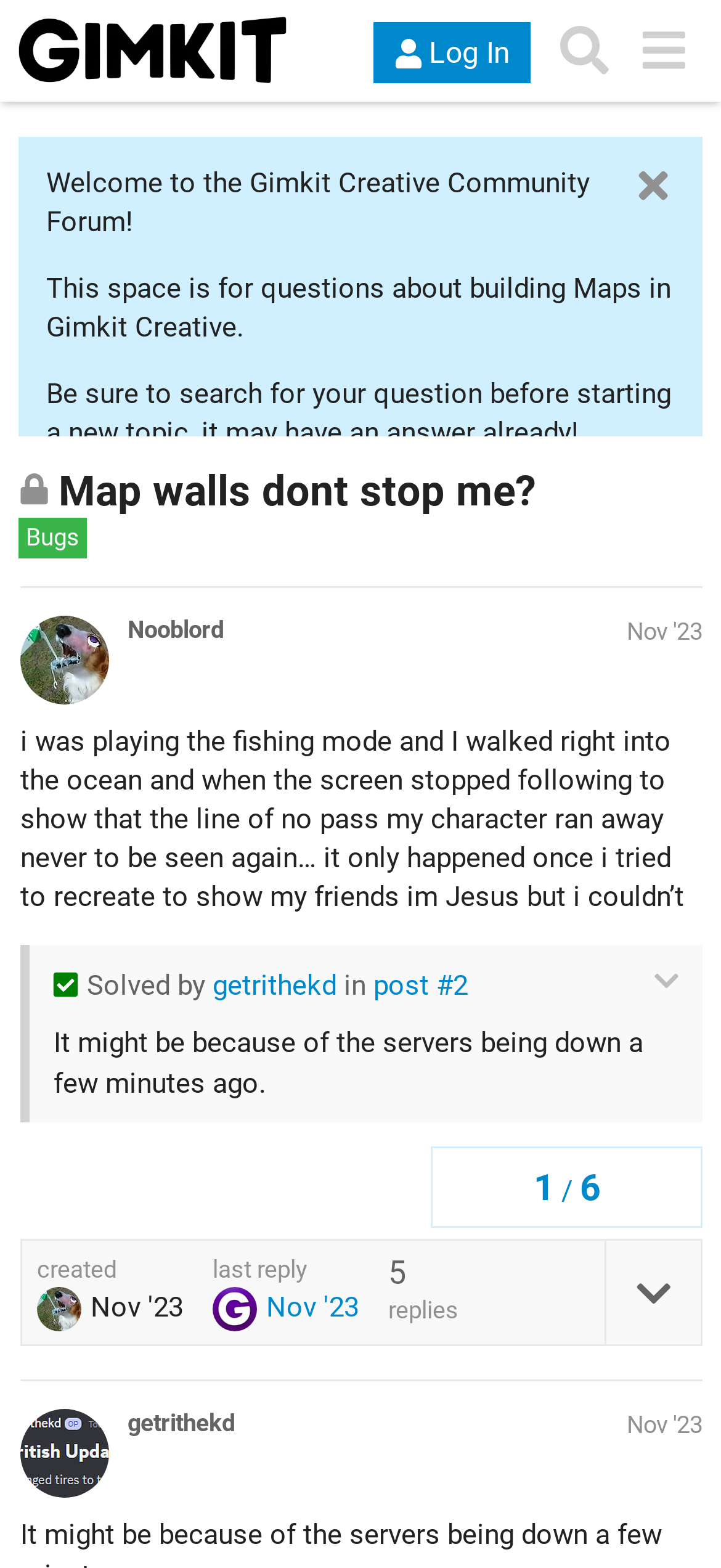Provide the bounding box coordinates of the area you need to click to execute the following instruction: "Log in to the forum".

[0.518, 0.015, 0.736, 0.054]